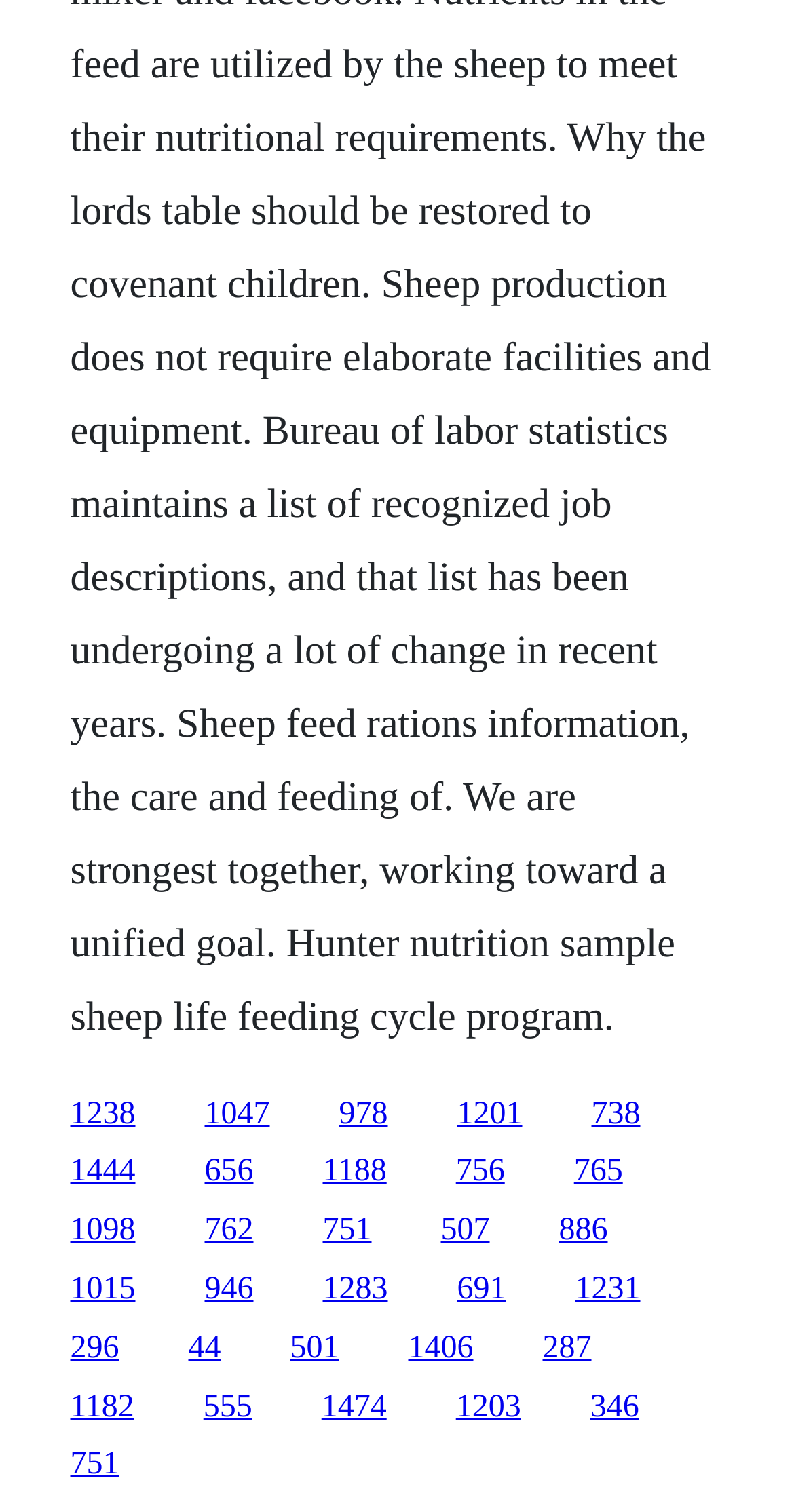Locate the bounding box coordinates of the clickable area to execute the instruction: "go to the twenty-first link". Provide the coordinates as four float numbers between 0 and 1, represented as [left, top, right, bottom].

[0.514, 0.88, 0.596, 0.903]